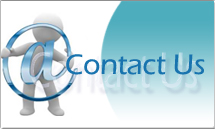Provide a comprehensive description of the image.

The image features a stylized graphic emphasizing the "Contact Us" message, adorned with a playful figure holding an "@" symbol. The design incorporates a vibrant blue background that gradually transitions to a lighter shade, creating a visually appealing contrast. The bold text "Contact Us" is prominently displayed, encouraging viewer engagement, while the accompanying figure adds a friendly touch. This graphic is likely intended to direct users to reach out for more information or assistance, reflecting a welcoming and approachable tone in communication.